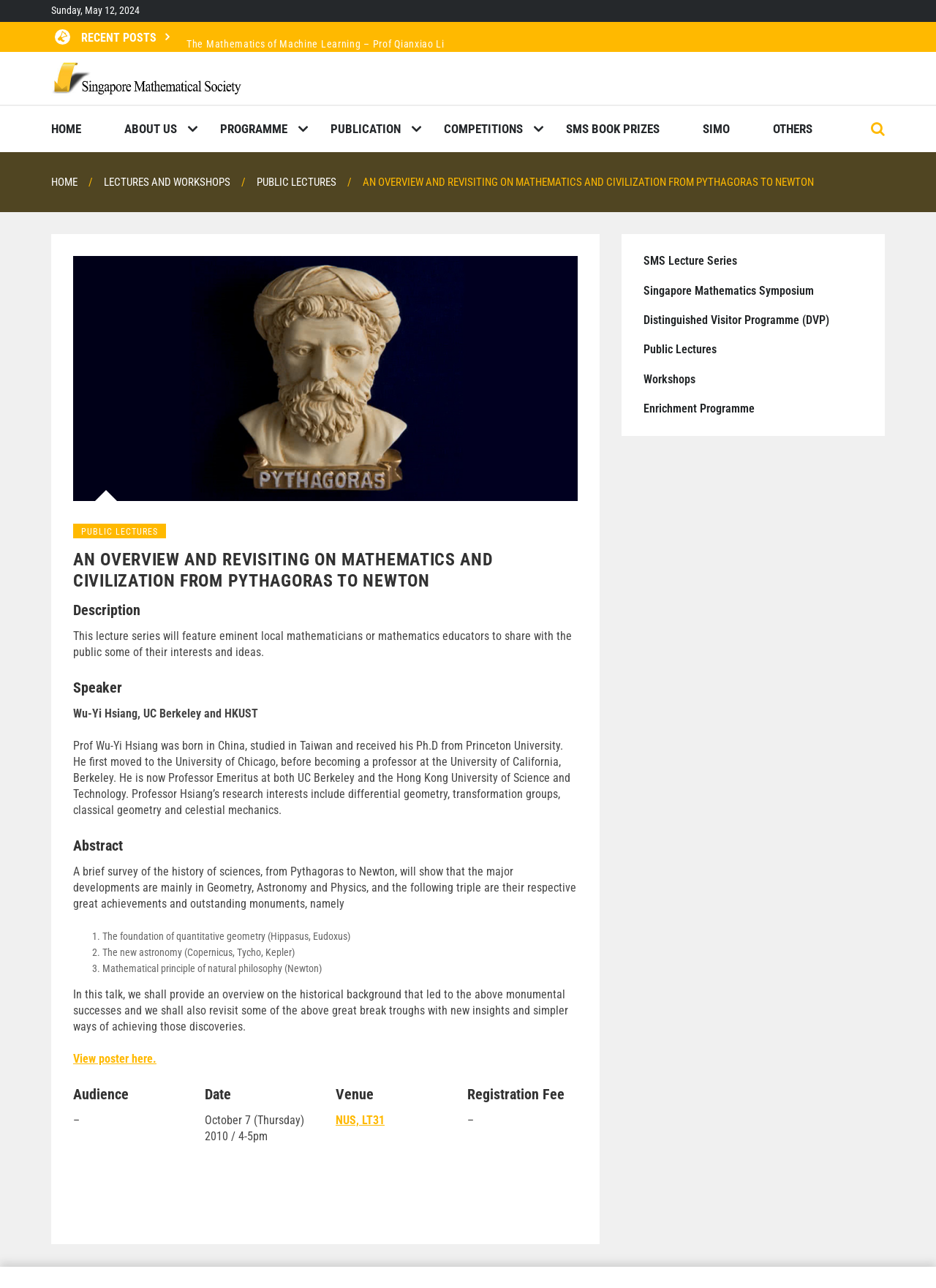What is the title of the public lecture?
Answer the question with a single word or phrase by looking at the picture.

An overview and revisiting on mathematics and civilization from Pythagoras to Newton